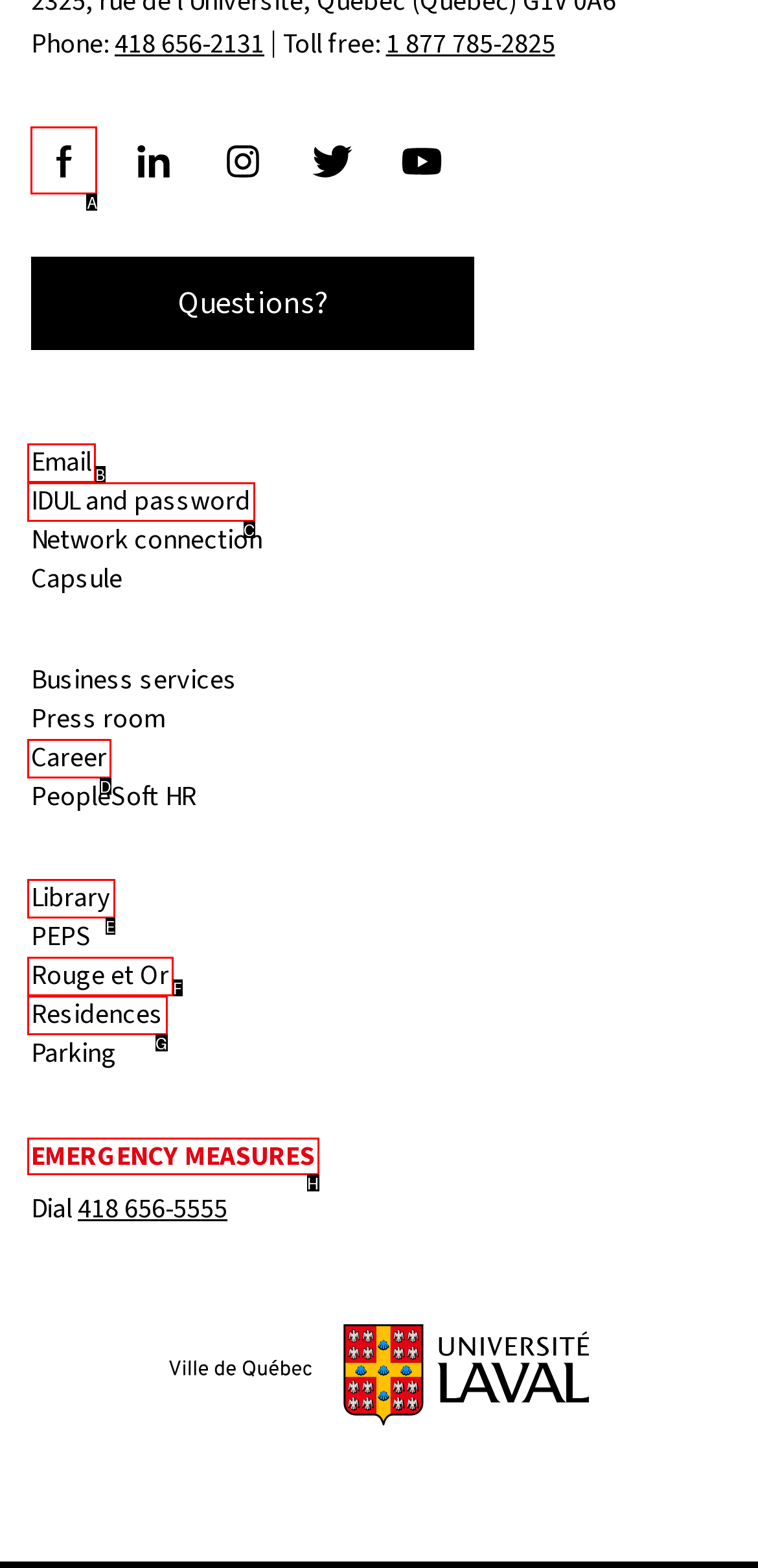Choose the HTML element that needs to be clicked for the given task: Follow us on Facebook Respond by giving the letter of the chosen option.

A